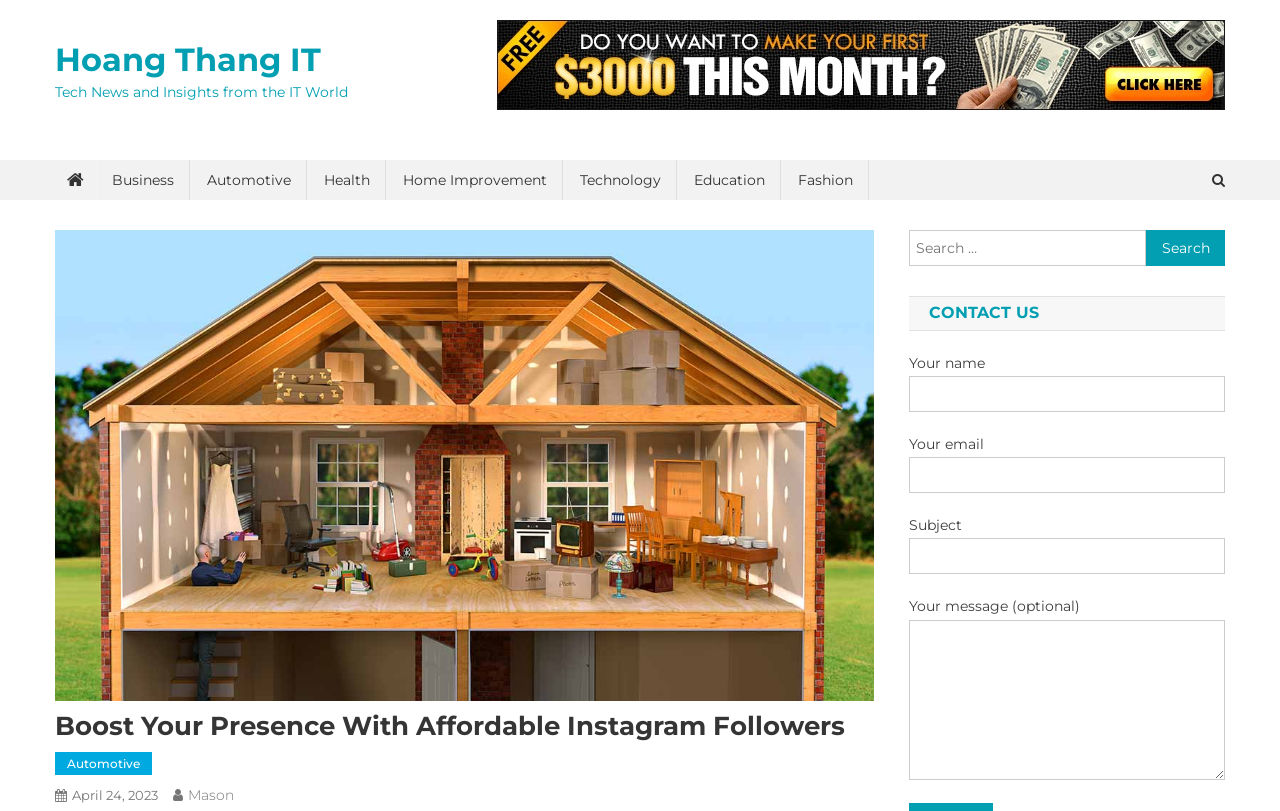Explain in detail what is displayed on the webpage.

This webpage is about boosting one's presence on Instagram with affordable followers, provided by Hoang Thang IT. At the top left, there is a link to the company's website, accompanied by a brief description of the company as a provider of tech news and insights. 

Below this, there are several links to different categories, including Business, Automotive, Health, Home Improvement, Technology, Education, and Fashion, which are aligned horizontally across the page. 

On the top right, there is a search bar with a search button and a placeholder text "Search for:". 

The main content of the page is headed by a title "Boost Your Presence With Affordable Instagram Followers". Below this, there is a link to the category "Automotive" and a timestamp "April 24, 2023", followed by the author's name "Mason". 

At the bottom of the page, there is a contact form with fields for the user's name, email, subject, and message. The form is headed by a title "CONTACT US".